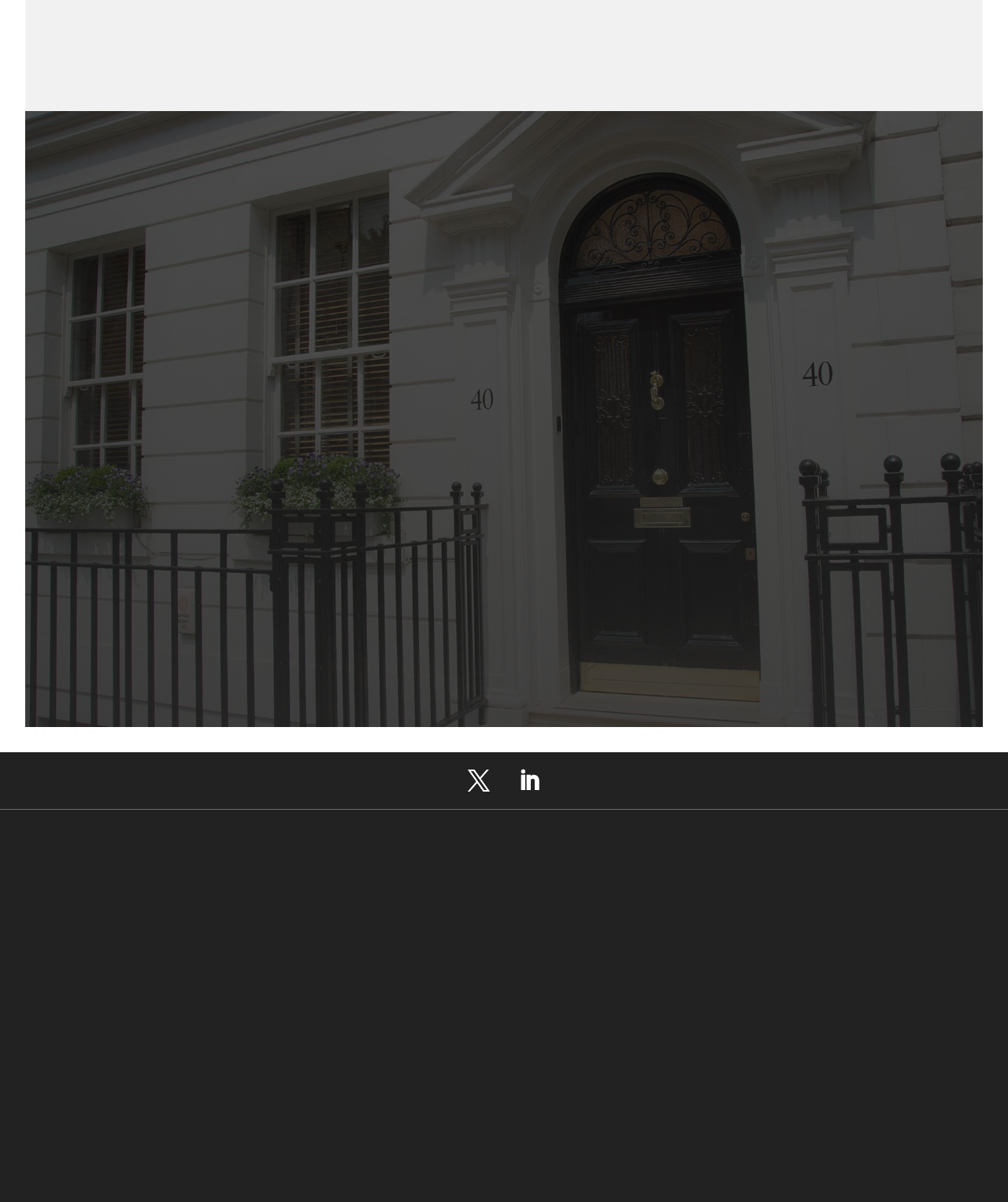Please identify the bounding box coordinates of the element's region that I should click in order to complete the following instruction: "Search". The bounding box coordinates consist of four float numbers between 0 and 1, i.e., [left, top, right, bottom].

[0.518, 0.908, 0.567, 0.918]